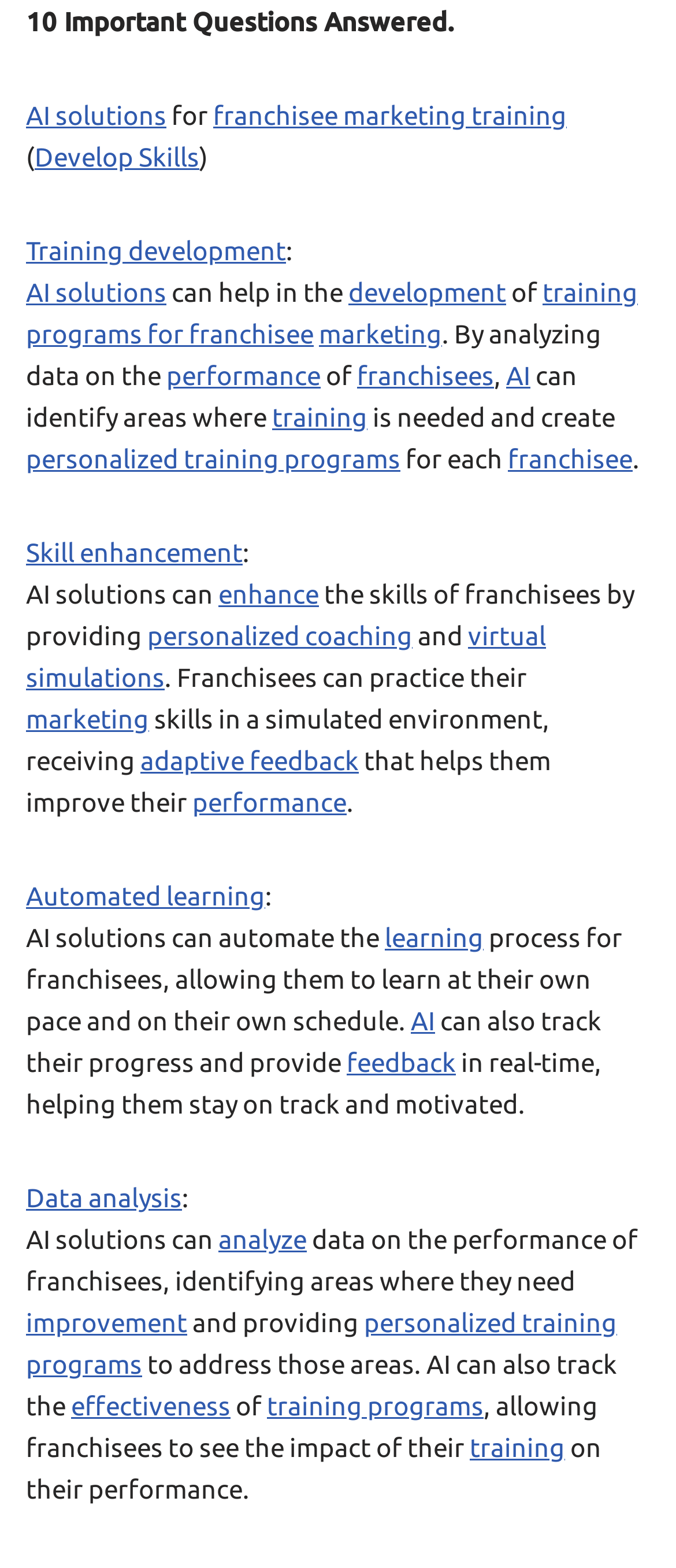Based on the provided description, "personalized training programs", find the bounding box of the corresponding UI element in the screenshot.

[0.038, 0.283, 0.592, 0.302]